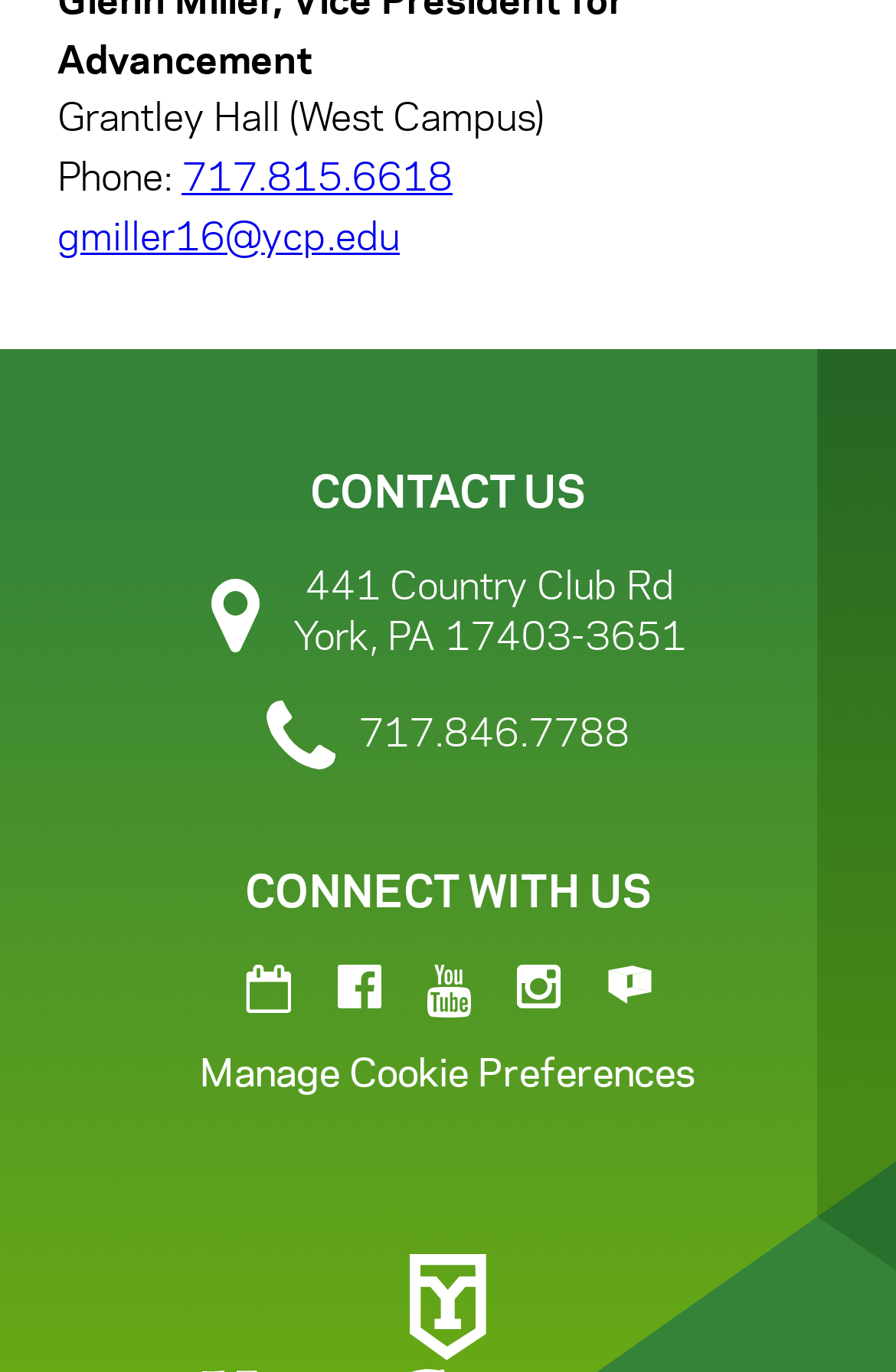Can you show the bounding box coordinates of the region to click on to complete the task described in the instruction: "Get directions to the campus"?

[0.235, 0.412, 0.765, 0.484]